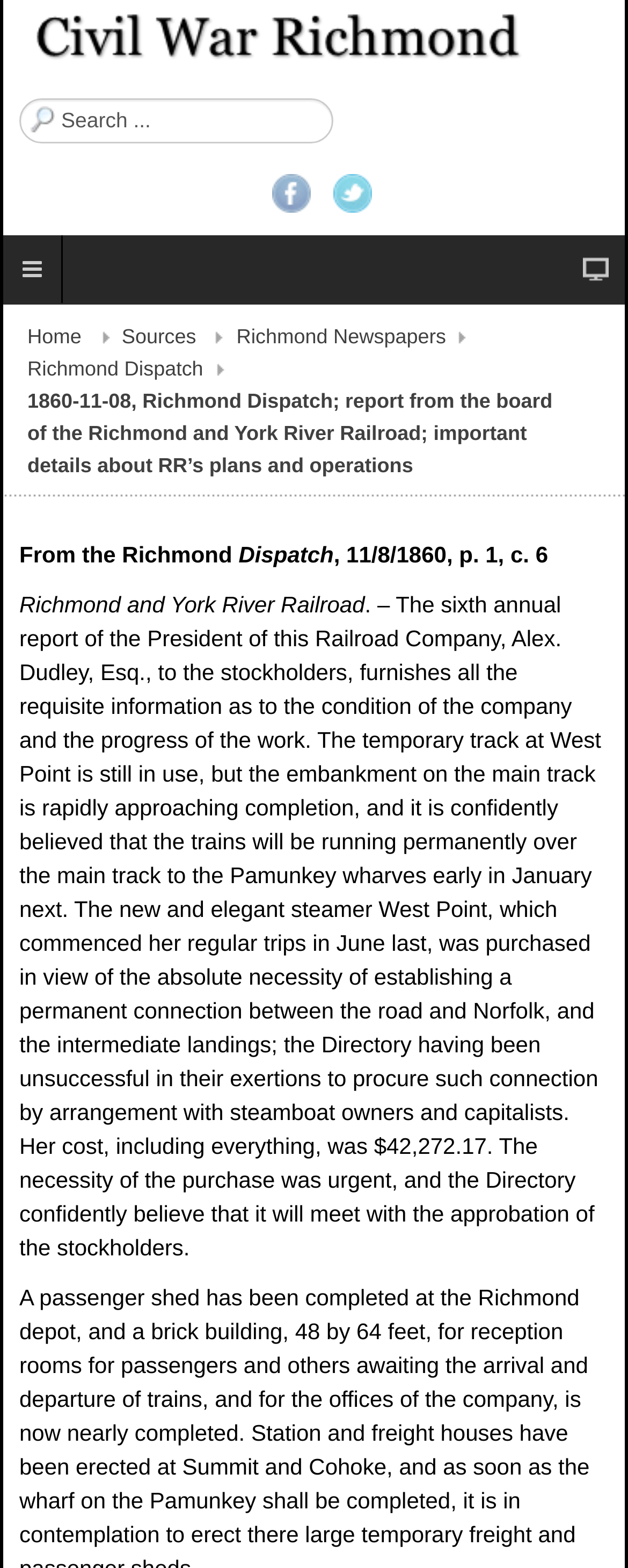What is the expected completion time of the main track?
Please give a detailed and elaborate explanation in response to the question.

I found the answer by reading the text content of the webpage, specifically the sentence 'it is confidently believed that the trains will be running permanently over the main track to the Pamunkey wharves early in January next.' which mentions the expected completion time of the main track.